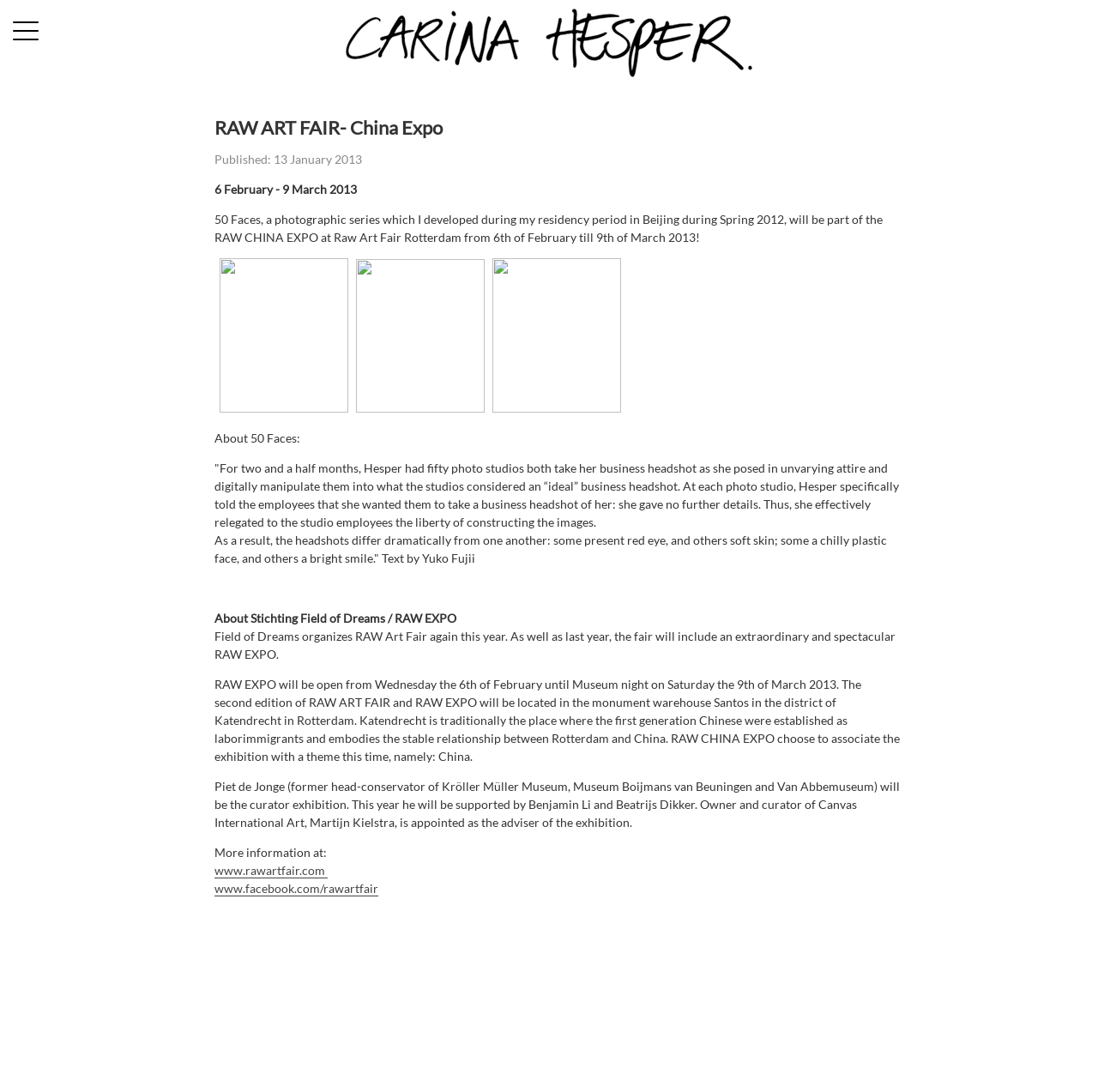Who is the curator of the exhibition?
Using the image, respond with a single word or phrase.

Piet de Jonge